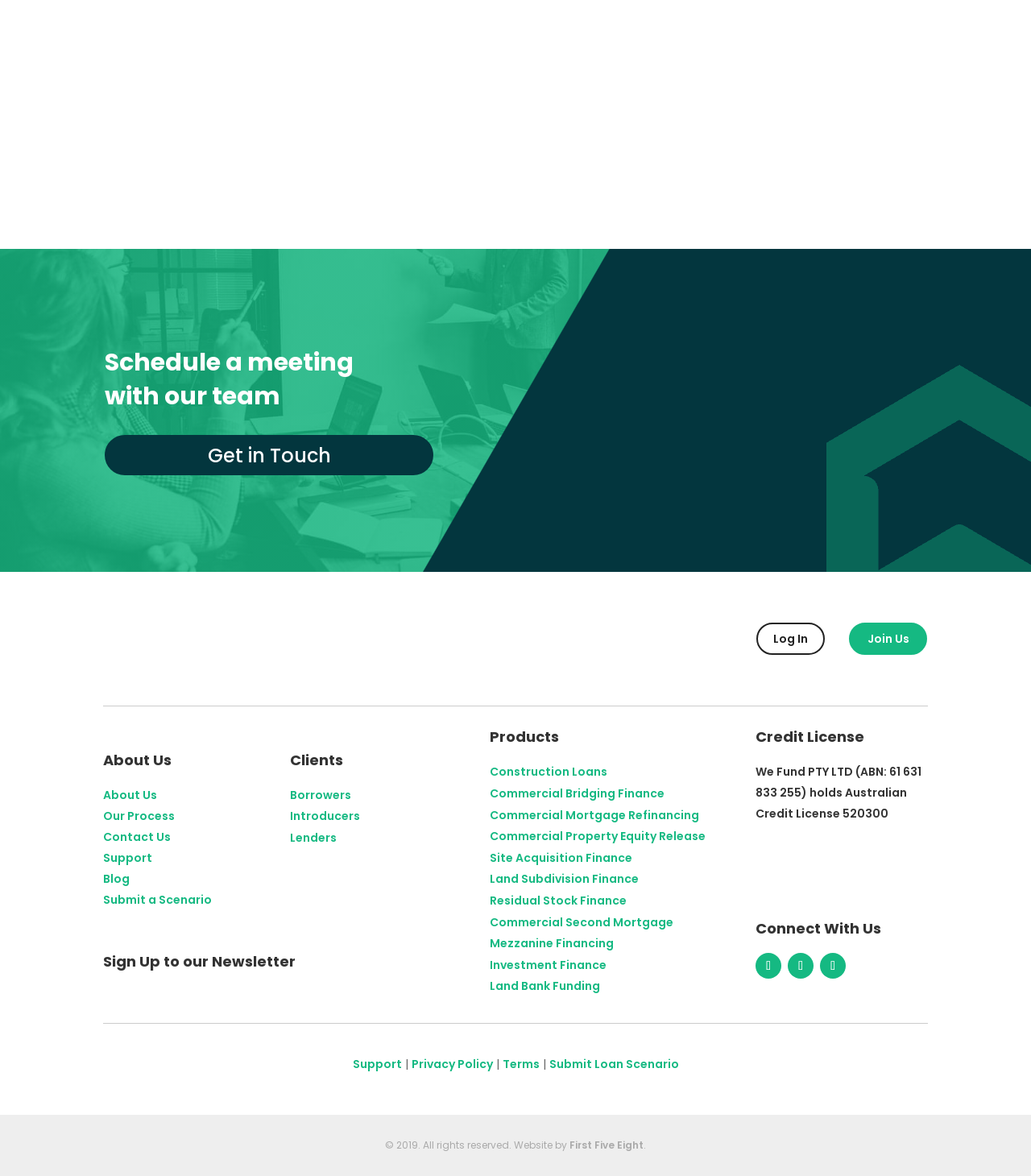Kindly determine the bounding box coordinates of the area that needs to be clicked to fulfill this instruction: "Schedule a meeting with the team".

[0.102, 0.294, 0.343, 0.322]